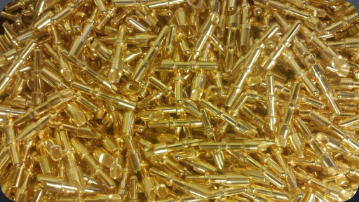Provide an in-depth description of the image.

The image showcases a collection of gold-plated wire connectors, meticulously arranged in a heap. Each connector displays a brilliant gold finish, which is characteristic of high-quality components used for electrical connections. These connectors are crucial in various applications, ensuring reliable transmission in electronic assemblies. The manufacturing process for such connectors often involves processes like gold plating, which enhances conductivity and prevents corrosion. Their uniform appearance and lustrous shine reflect the precision and care taken in production, typical of high standards in machining practices.